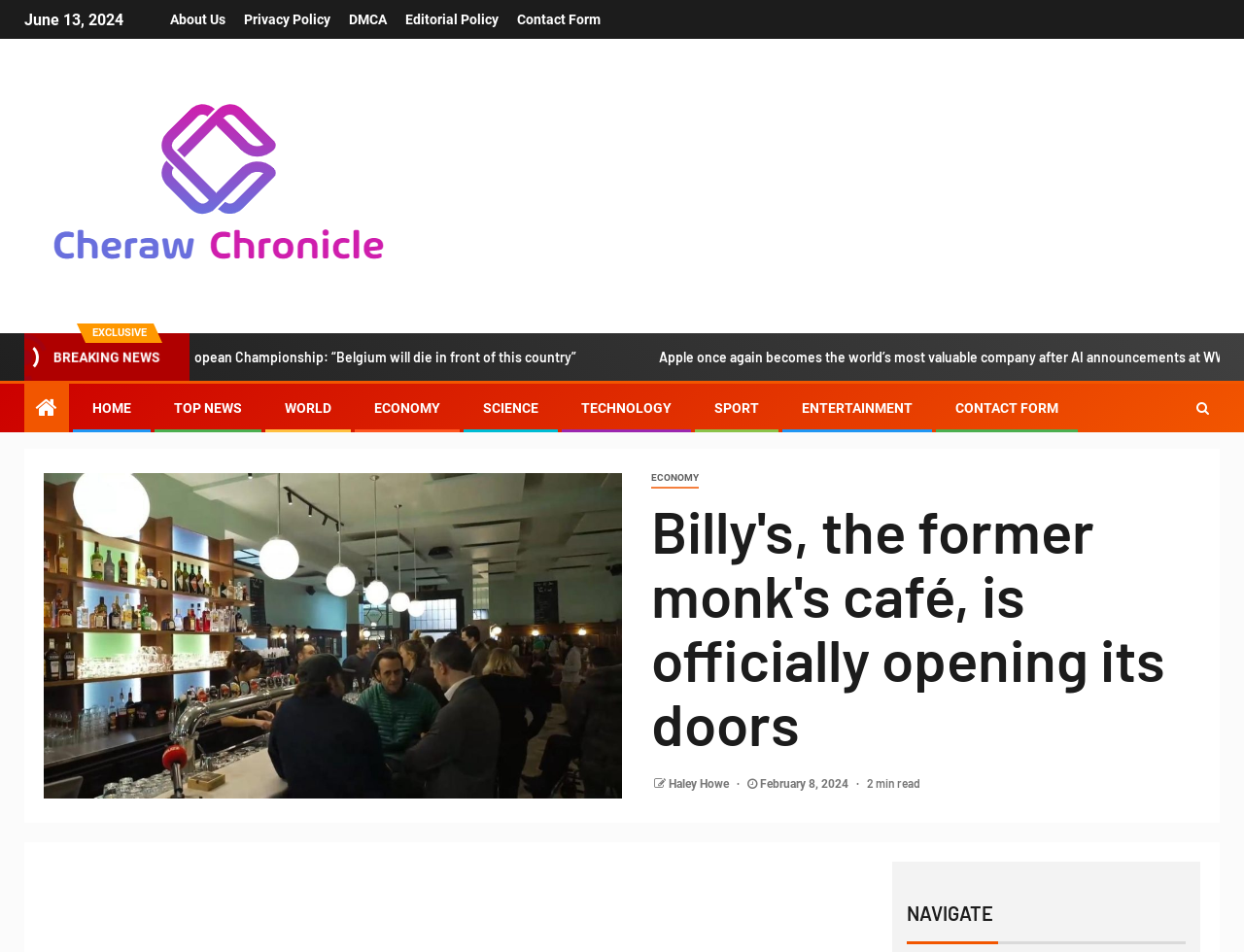Refer to the screenshot and give an in-depth answer to this question: How long does it take to read the news article?

I found the time it takes to read the news article by looking at the StaticText element with the text '2 min read' which is located at the bottom of the webpage.